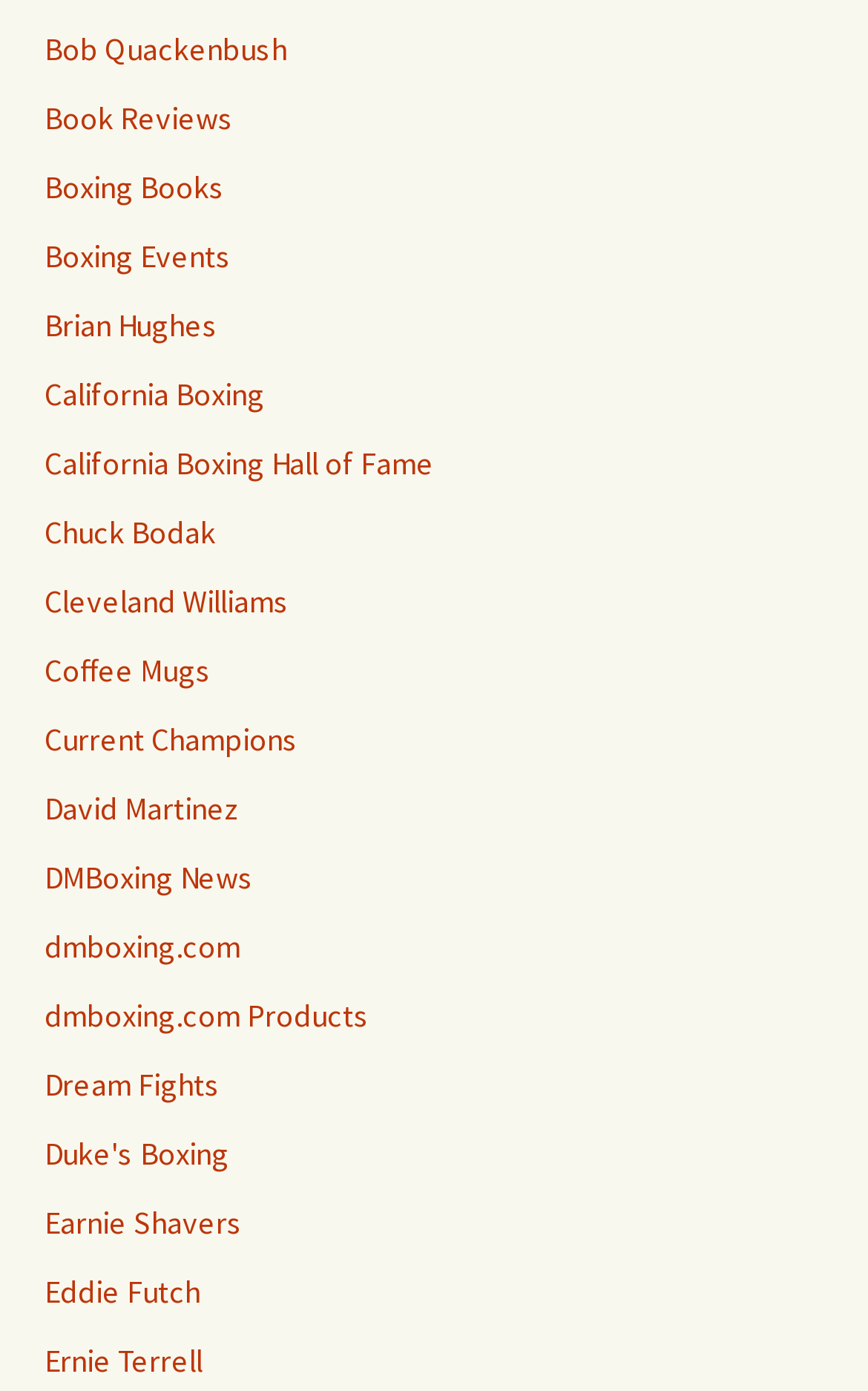Given the element description: "Earnie Shavers", predict the bounding box coordinates of the UI element it refers to, using four float numbers between 0 and 1, i.e., [left, top, right, bottom].

[0.051, 0.865, 0.279, 0.893]